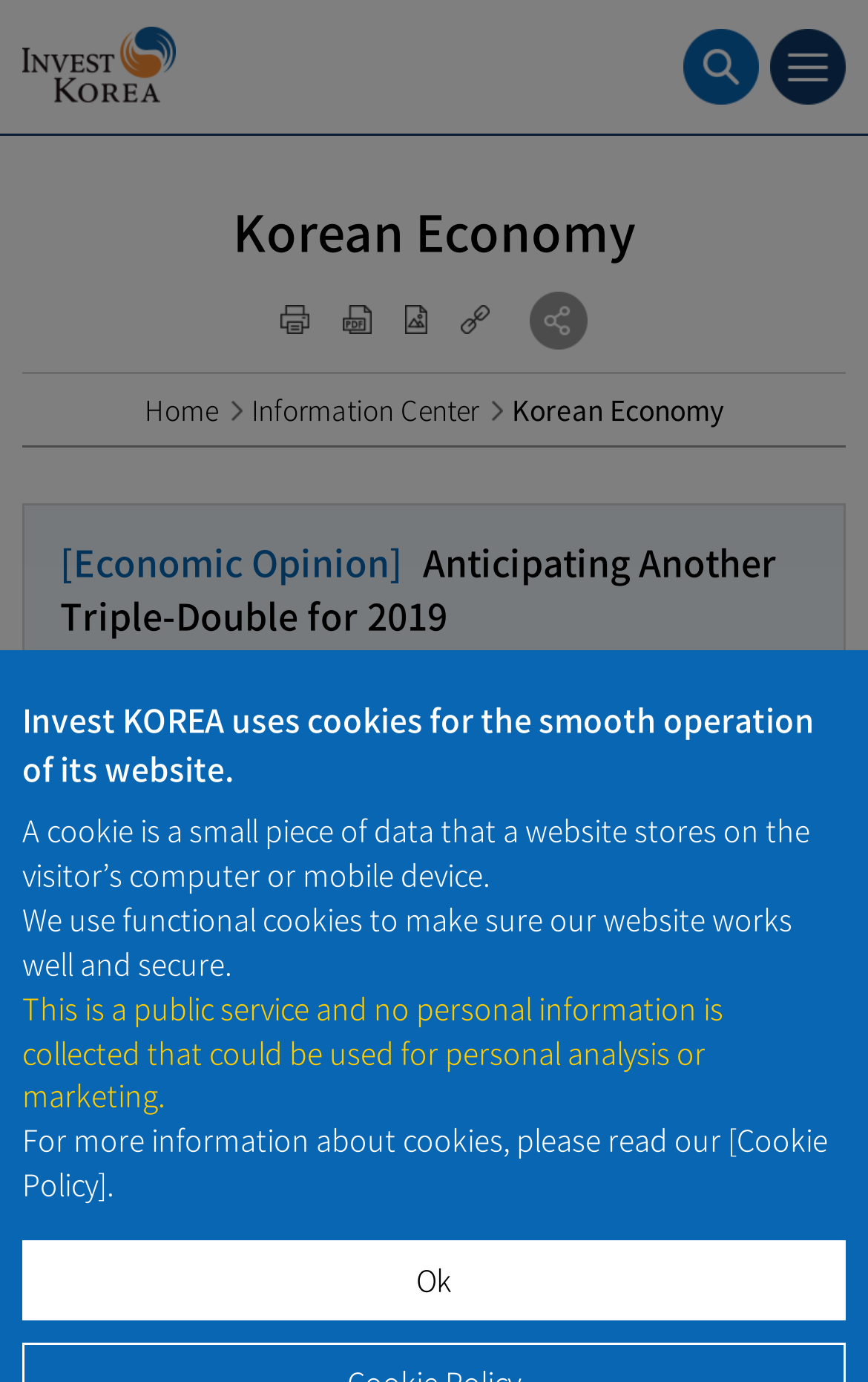Determine the bounding box coordinates for the UI element with the following description: "SNS layer popup". The coordinates should be four float numbers between 0 and 1, represented as [left, top, right, bottom].

[0.61, 0.211, 0.677, 0.252]